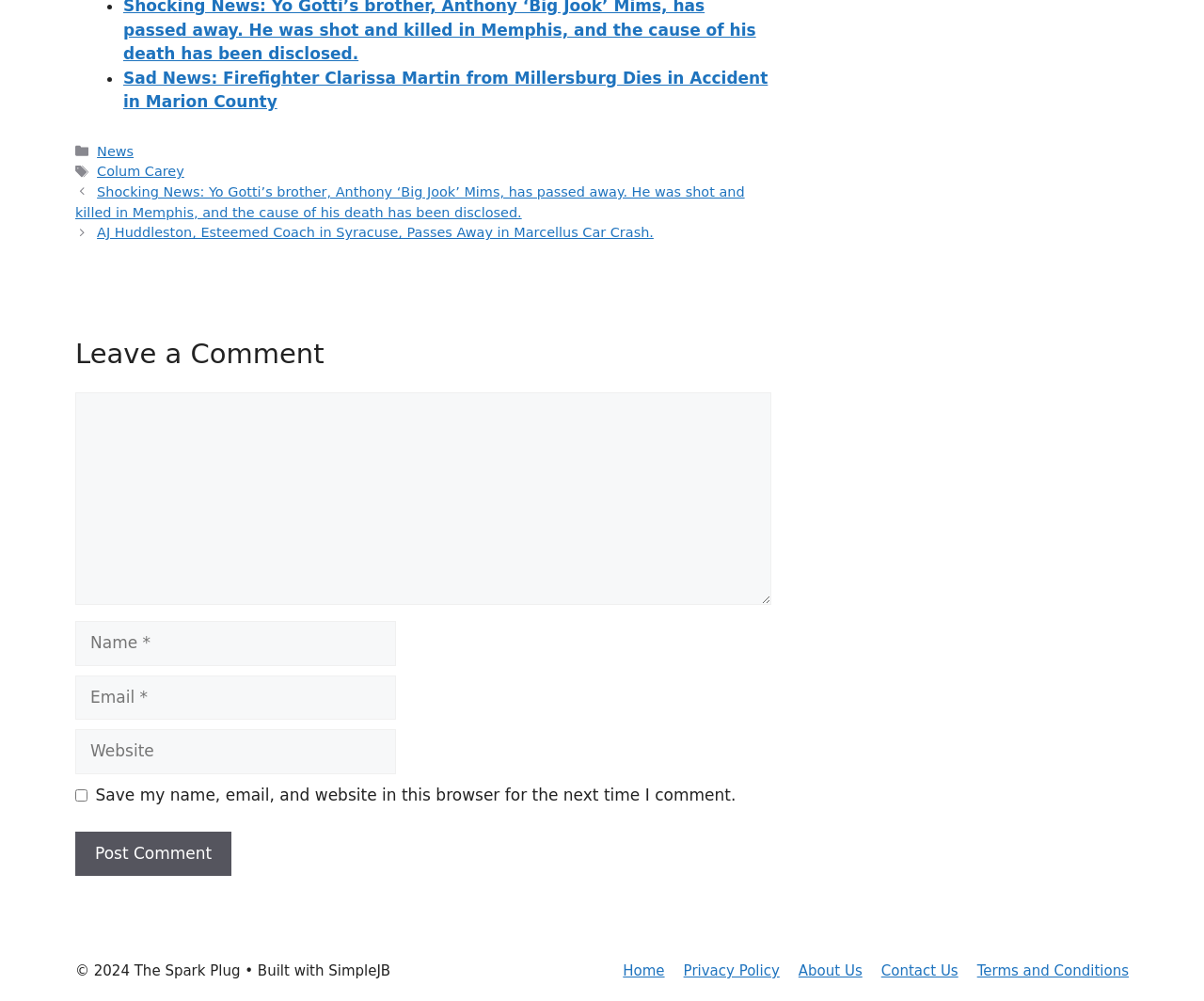Please specify the bounding box coordinates of the clickable region necessary for completing the following instruction: "Click on the 'Sad News: Firefighter Clarissa Martin from Millersburg Dies in Accident in Marion County' link". The coordinates must consist of four float numbers between 0 and 1, i.e., [left, top, right, bottom].

[0.102, 0.068, 0.638, 0.111]